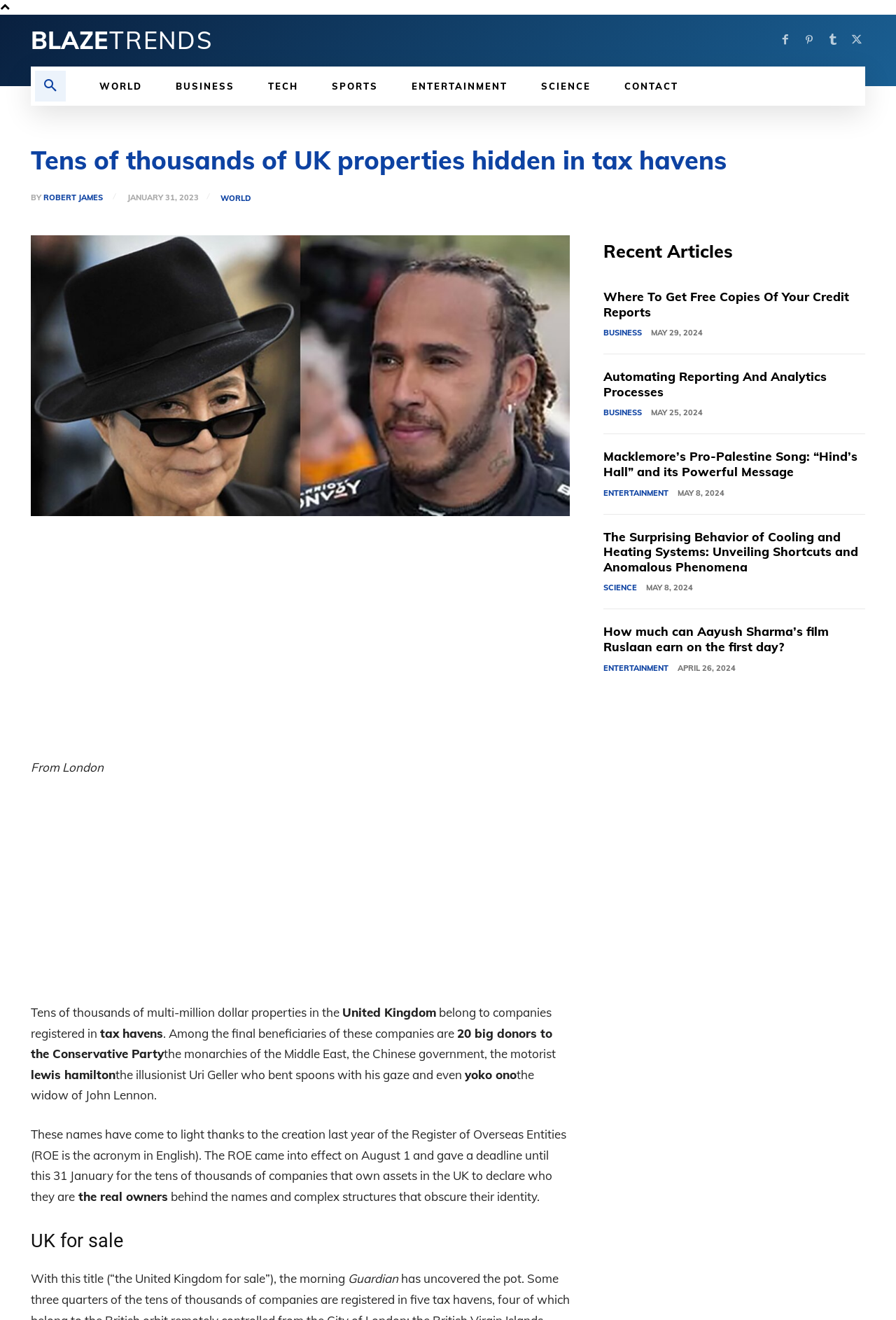Provide a thorough and detailed response to the question by examining the image: 
Who is the author of the article?

The author of the article is ROBERT JAMES, which is mentioned in the 'BY' section of the webpage, followed by the author's name.